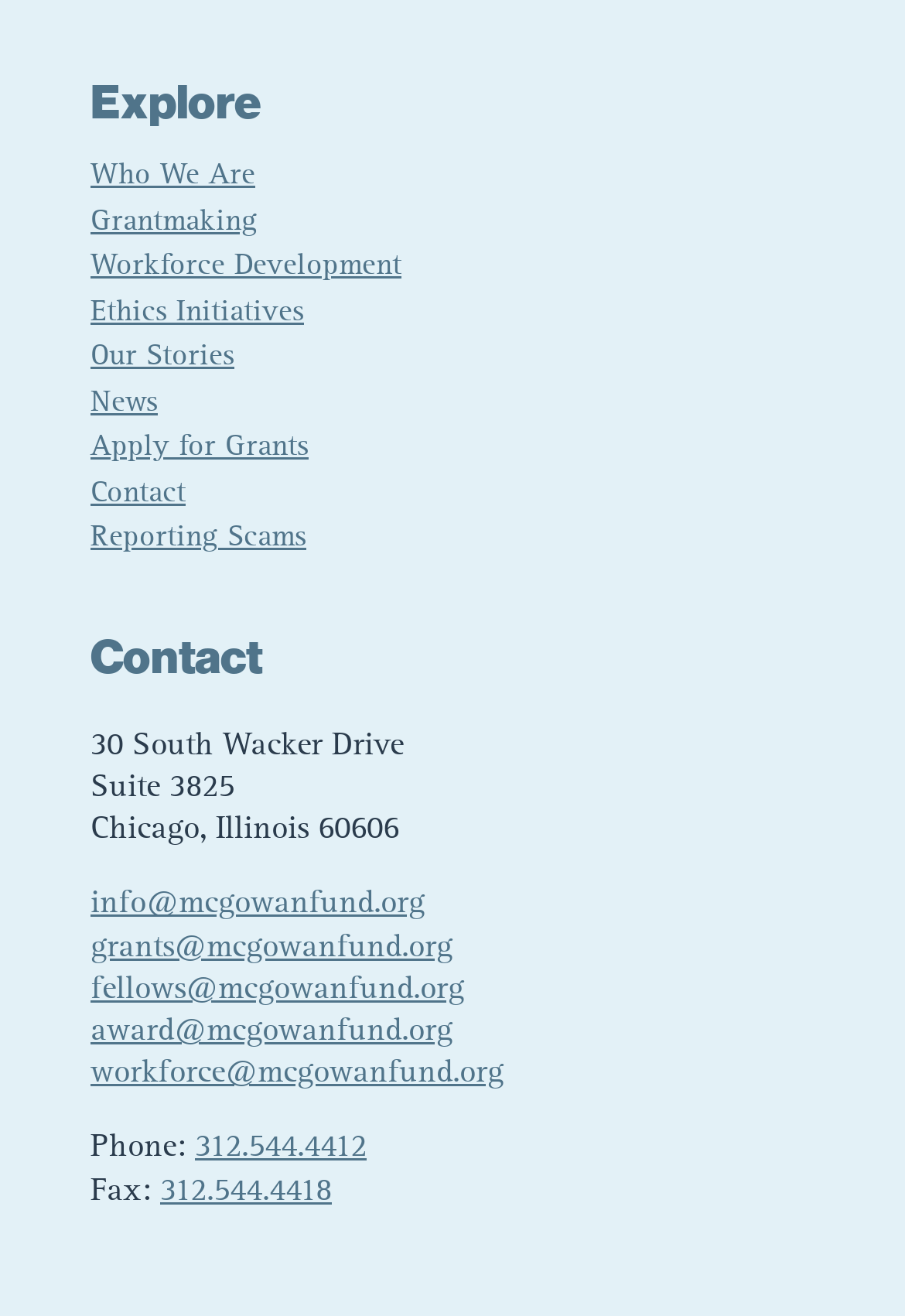Please determine the bounding box coordinates of the element to click on in order to accomplish the following task: "Click on 'Contact'". Ensure the coordinates are four float numbers ranging from 0 to 1, i.e., [left, top, right, bottom].

[0.1, 0.363, 0.205, 0.386]